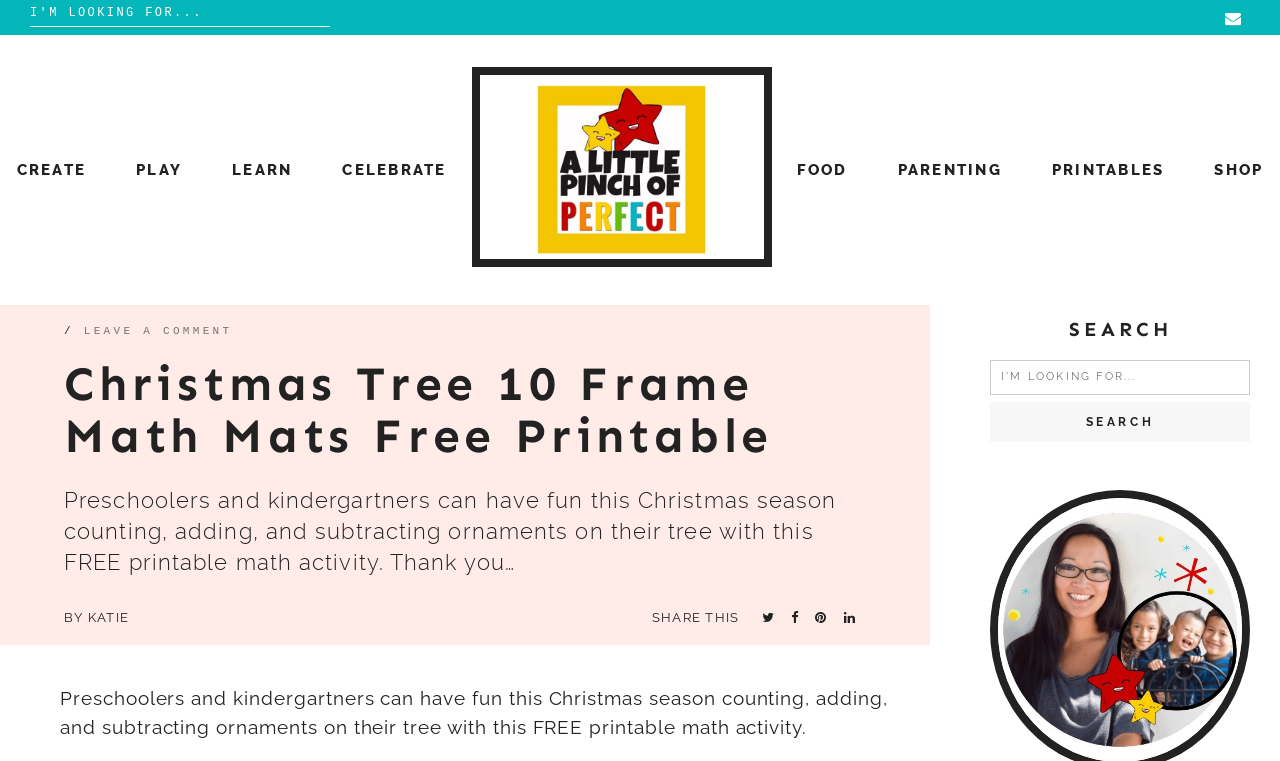What is the theme of the math activity?
Offer a detailed and full explanation in response to the question.

The theme of the math activity can be inferred from the text 'Christmas Tree 10 Frame Math Mats Free Printable' and the description 'Preschoolers and kindergartners can have fun this Christmas season counting, adding, and subtracting ornaments on their tree with this FREE printable math activity.' which suggests that the activity is related to Christmas.